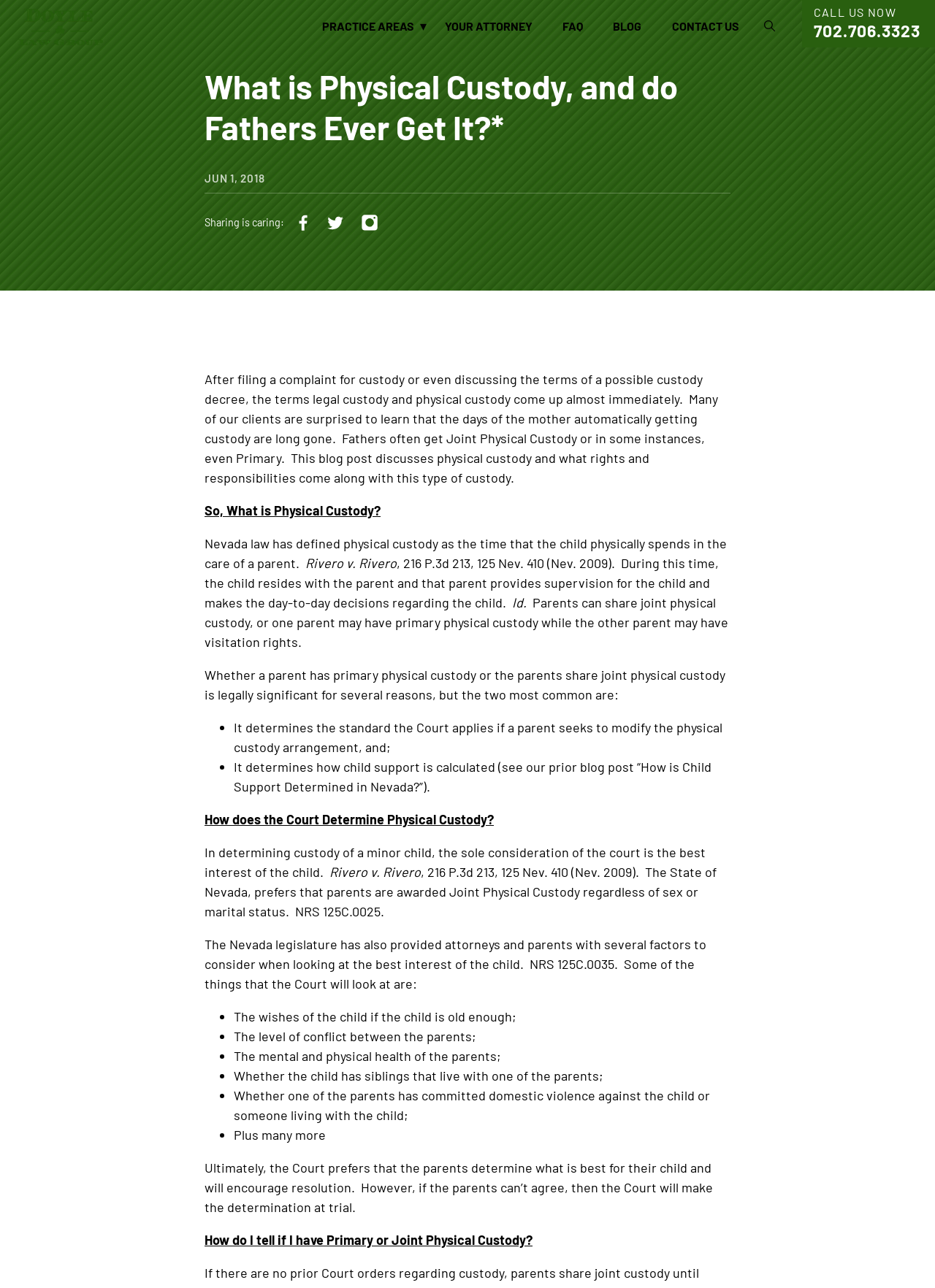What is the topic of the blog post?
From the image, respond with a single word or phrase.

Physical Custody